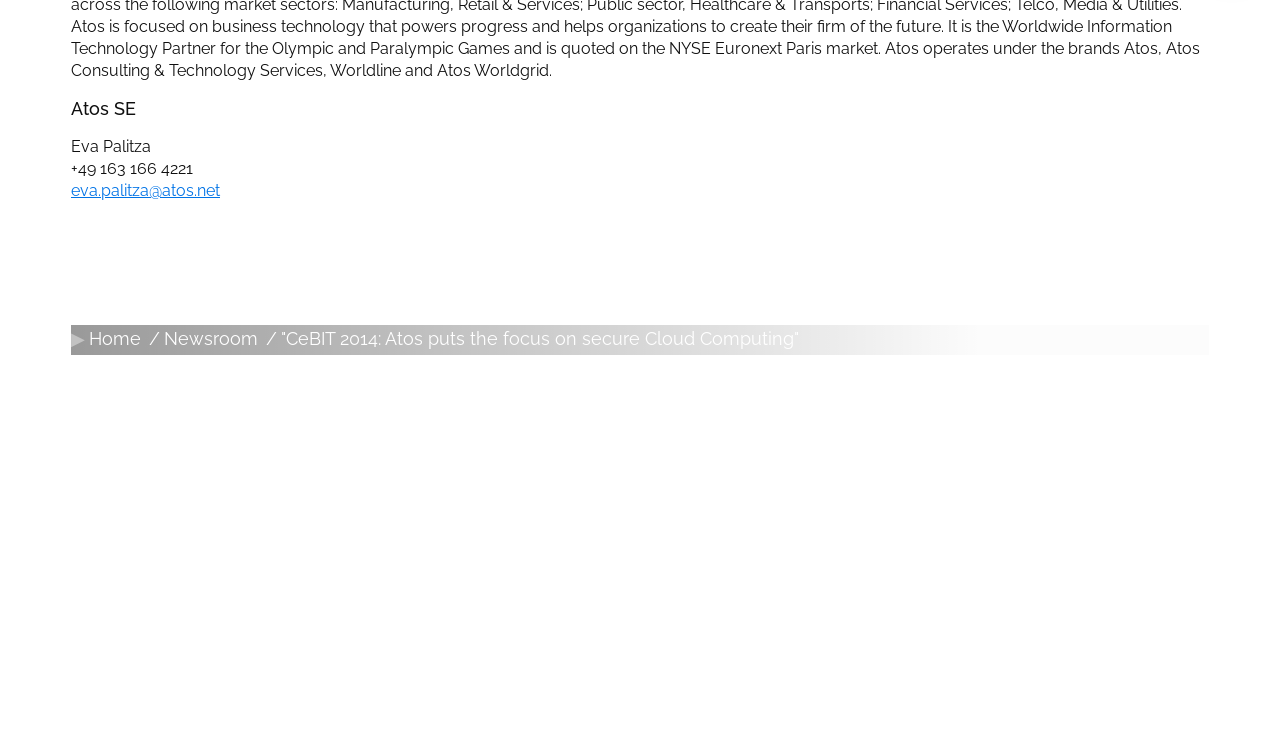Kindly determine the bounding box coordinates for the clickable area to achieve the given instruction: "Toggle the 'Necessary cookies' switch".

[0.91, 0.32, 0.938, 0.343]